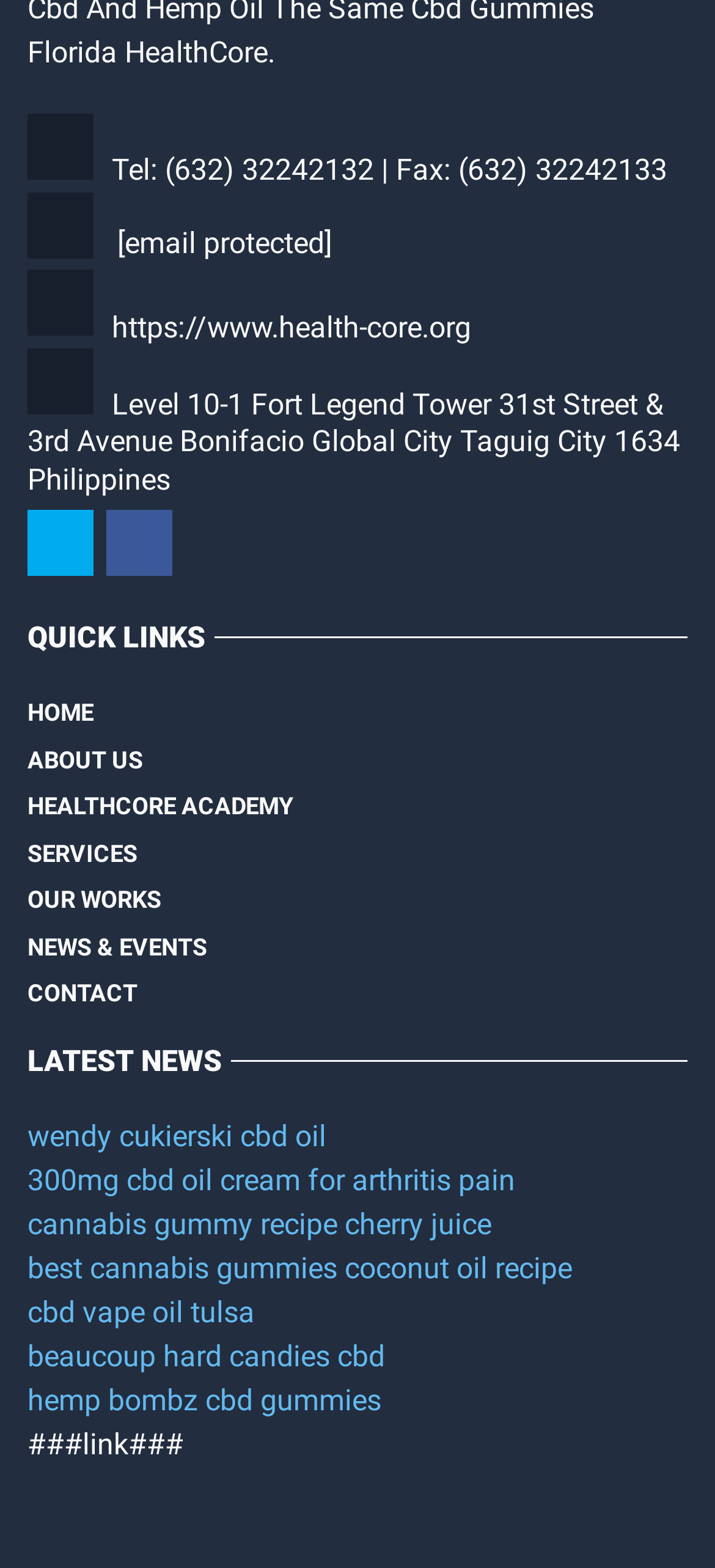Please predict the bounding box coordinates of the element's region where a click is necessary to complete the following instruction: "Visit the Health Core website". The coordinates should be represented by four float numbers between 0 and 1, i.e., [left, top, right, bottom].

[0.156, 0.197, 0.659, 0.219]